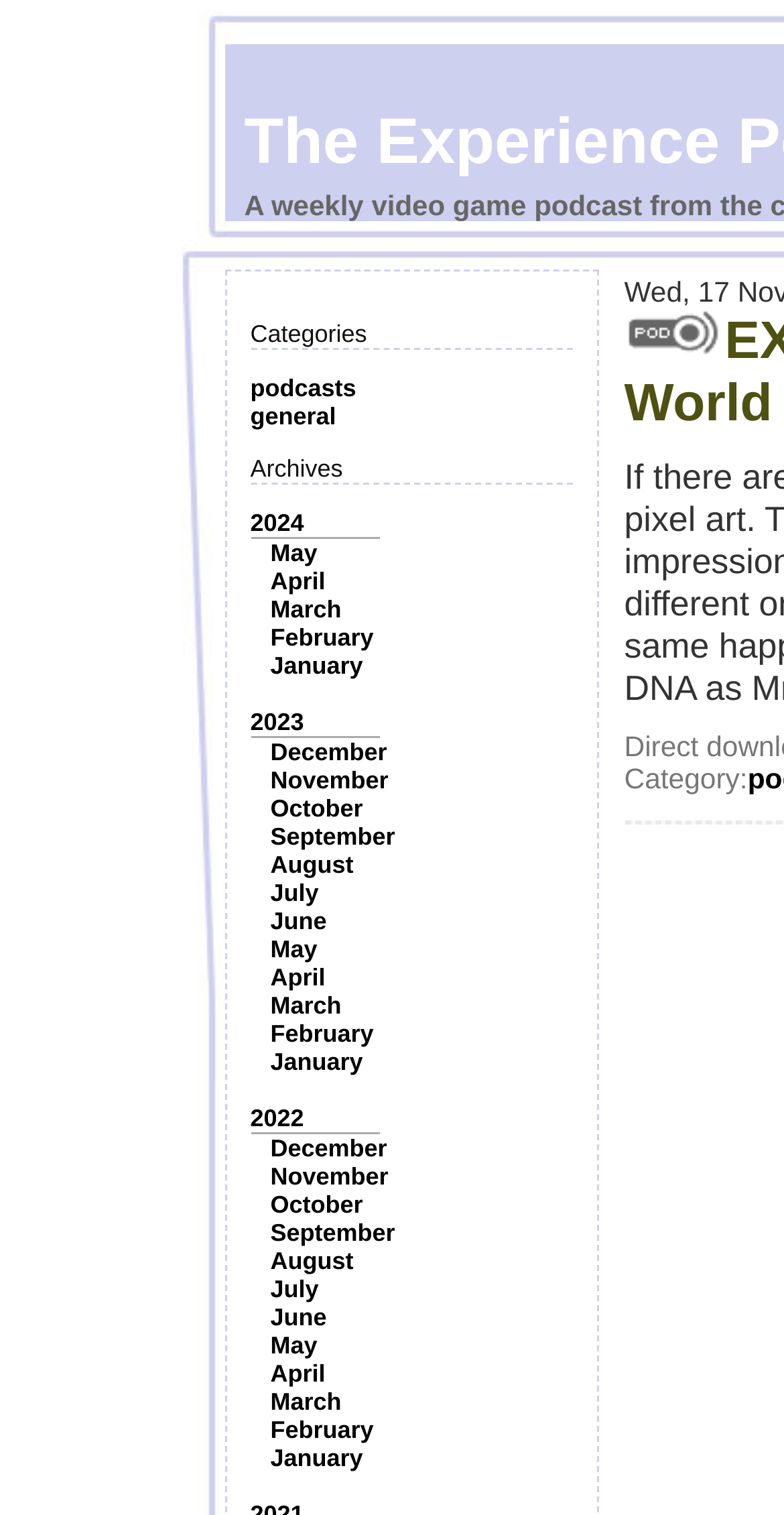Determine the bounding box coordinates for the area that should be clicked to carry out the following instruction: "Read more about WeChat hermit's post".

None